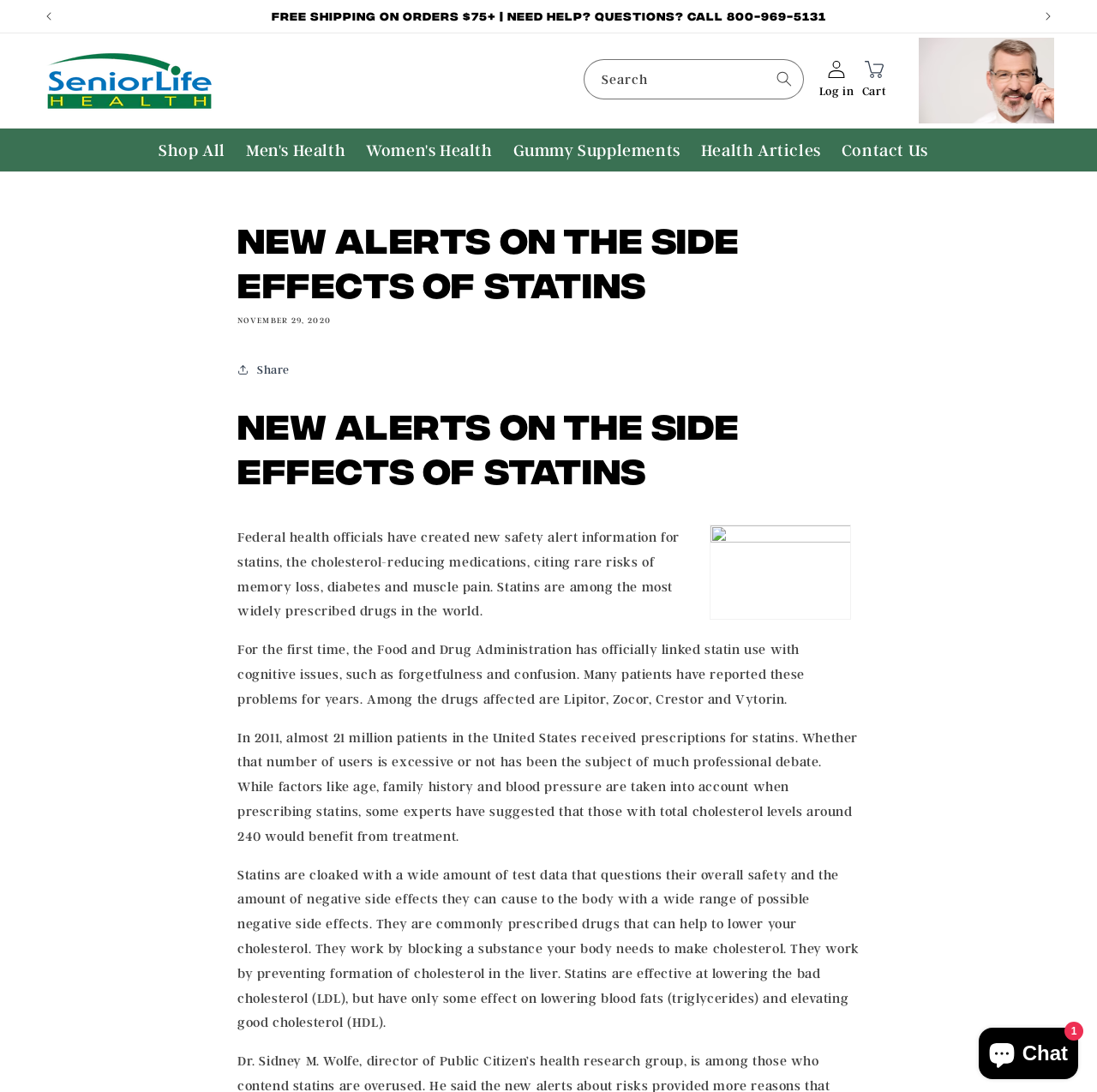What is the topic of the article?
Using the details shown in the screenshot, provide a comprehensive answer to the question.

I determined the topic of the article by reading the heading 'New Alerts on the Side Effects of Statins' and the subsequent paragraphs that discuss the risks of memory loss, diabetes, and muscle pain associated with statins.